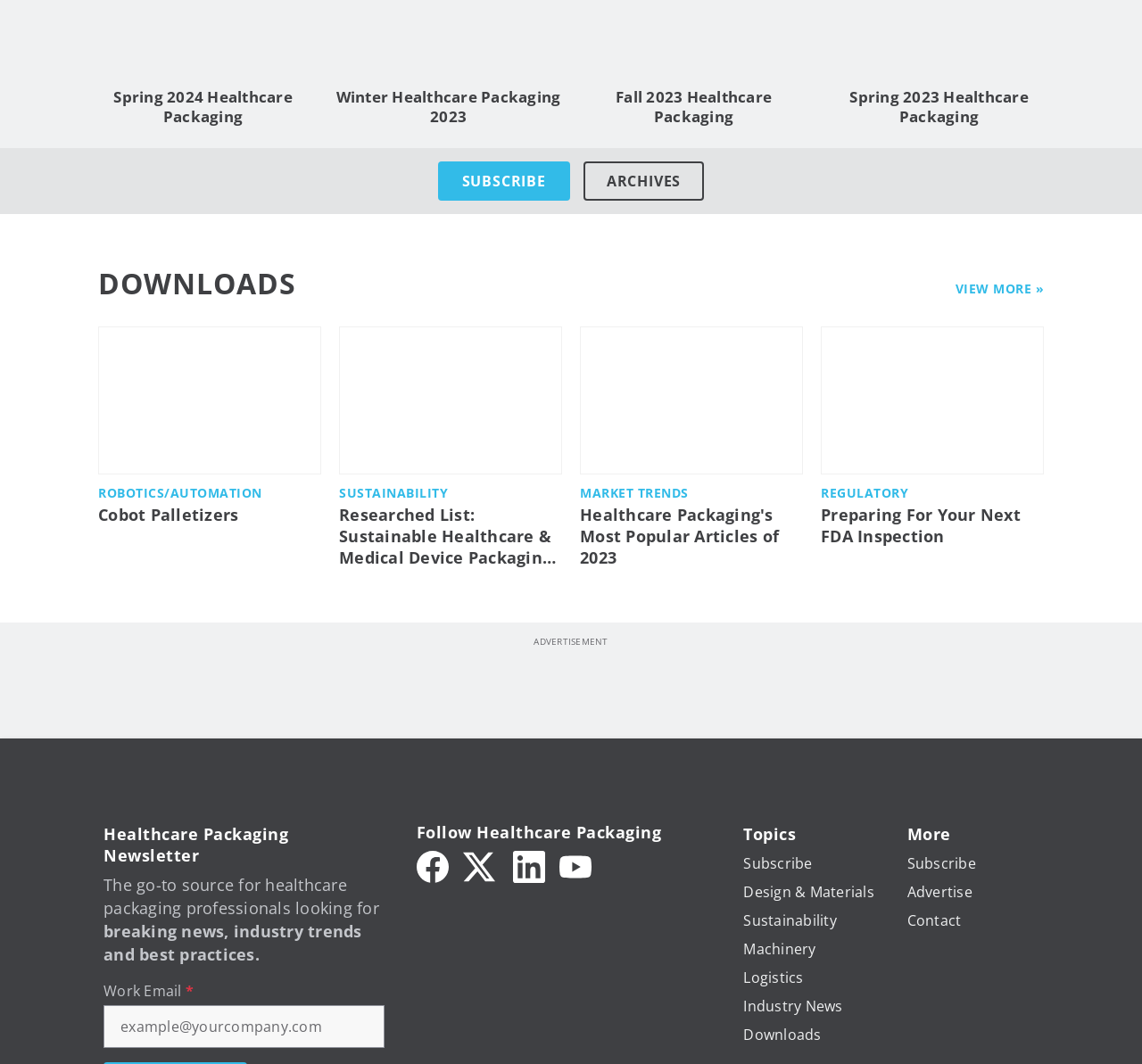Use a single word or phrase to answer this question: 
What is the title of the first heading?

Spring 2024 Healthcare Packaging